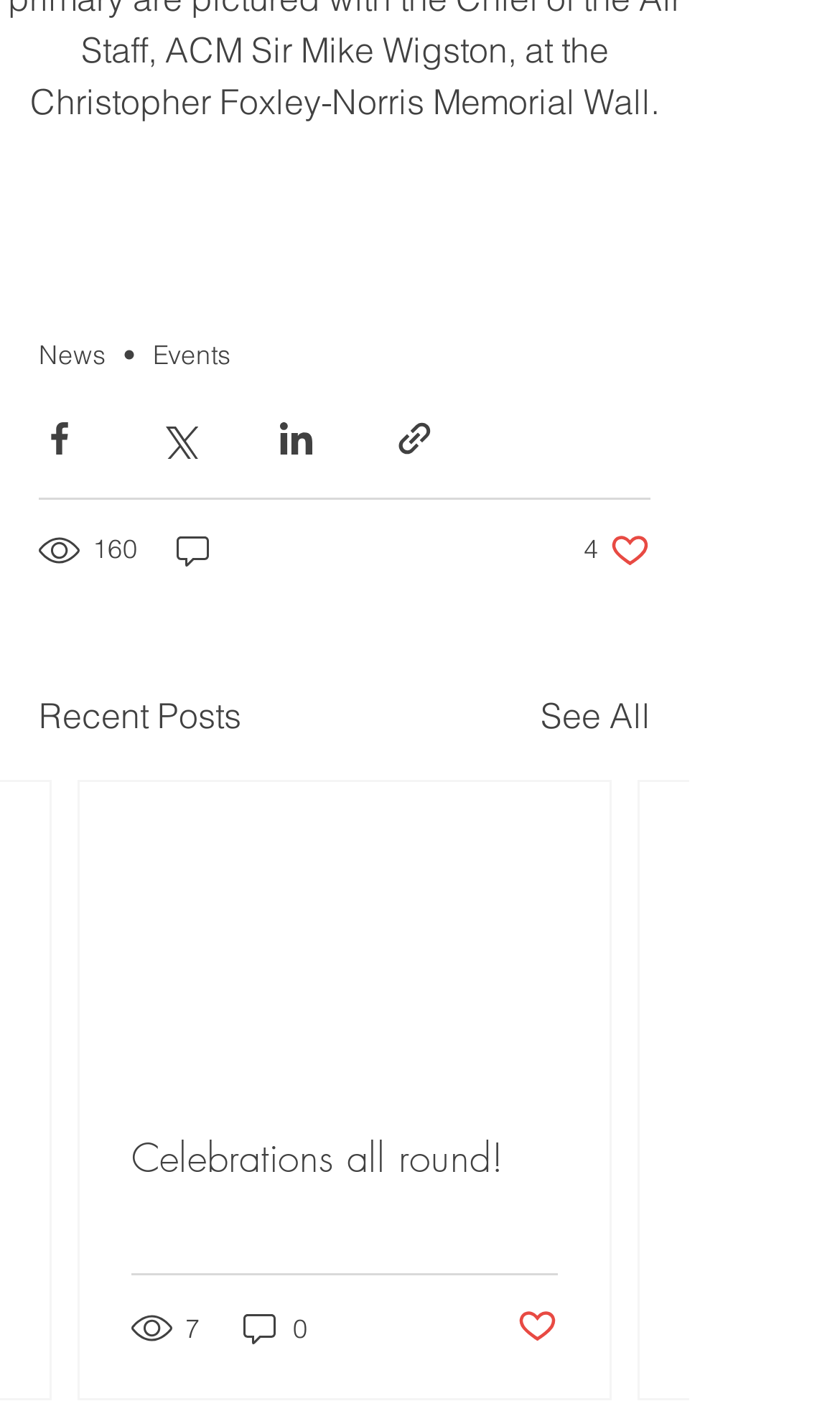Identify the bounding box coordinates of the element that should be clicked to fulfill this task: "Share via Facebook". The coordinates should be provided as four float numbers between 0 and 1, i.e., [left, top, right, bottom].

[0.046, 0.298, 0.095, 0.327]